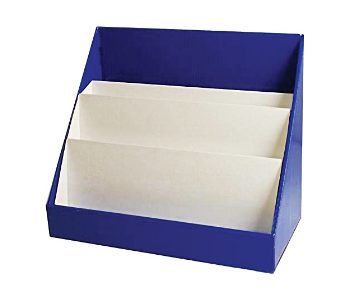How many tiers does the book shelf have?
Examine the screenshot and reply with a single word or phrase.

Three